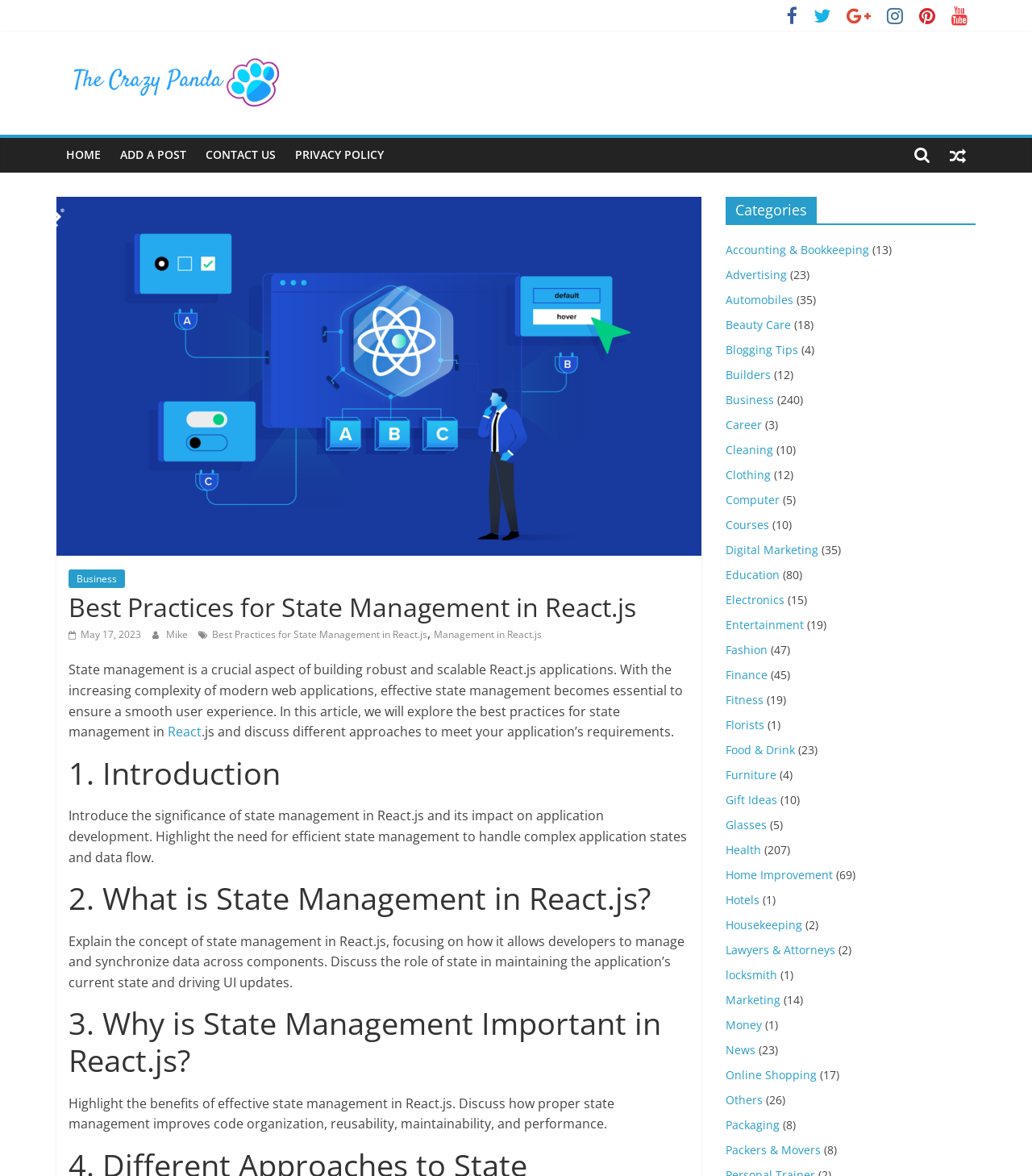For the following element description, predict the bounding box coordinates in the format (top-left x, top-left y, bottom-right x, bottom-right y). All values should be floating point numbers between 0 and 1. Description: Digital Marketing

[0.703, 0.461, 0.793, 0.474]